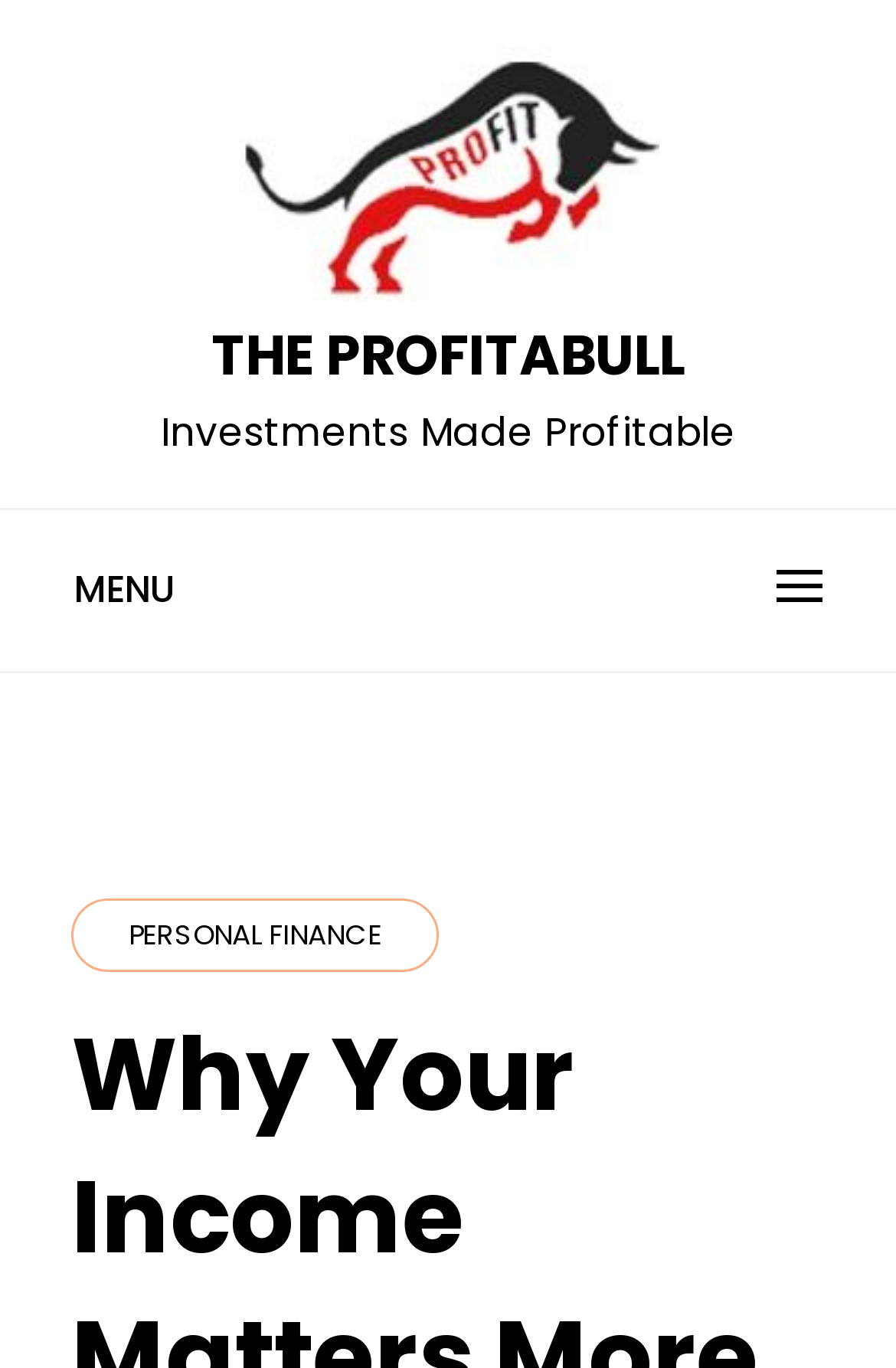Using the information in the image, give a detailed answer to the following question: Is there a Twitter link on the webpage?

I found an iframe element with the text 'Follow theprofitabull on Twitter', which indicates the presence of a Twitter link on the webpage.